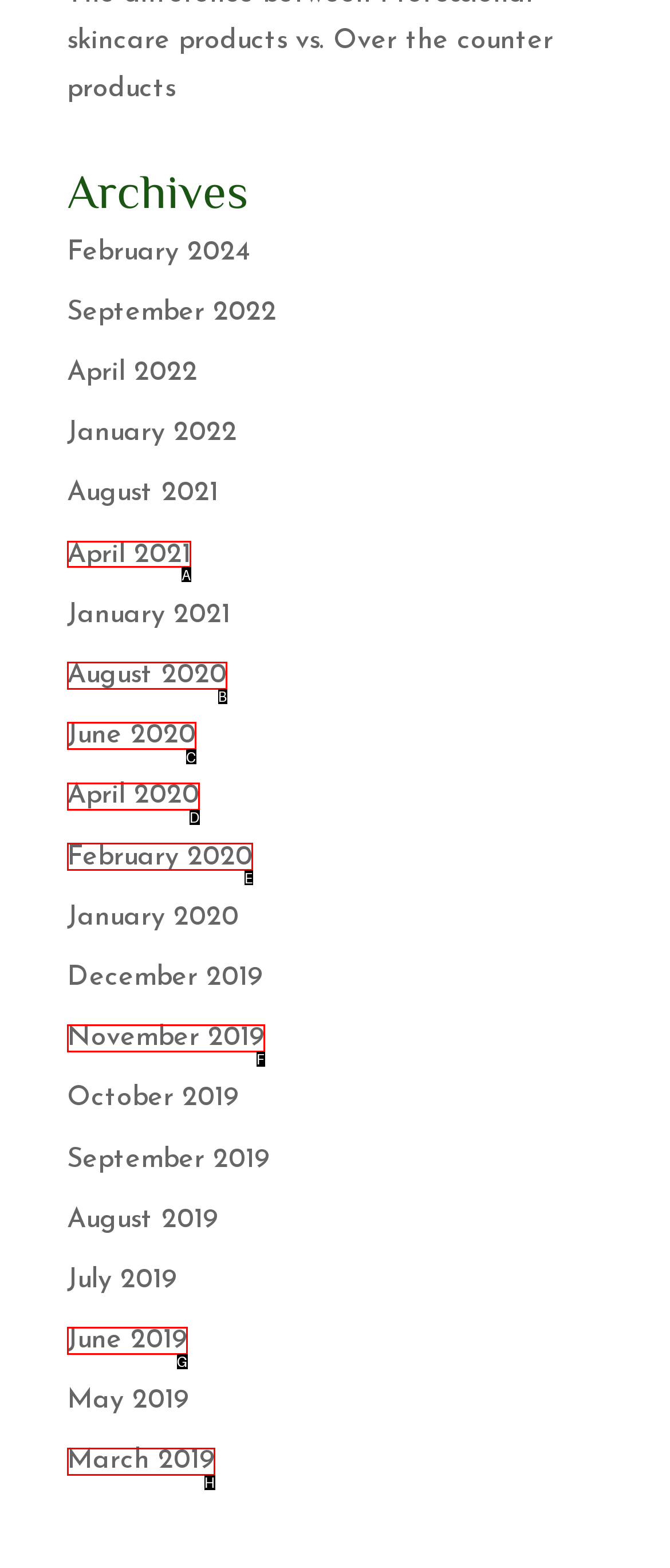Tell me which letter I should select to achieve the following goal: browse April 2021 archives
Answer with the corresponding letter from the provided options directly.

A